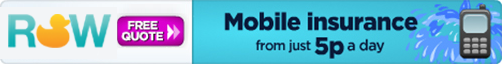Describe every important feature and element in the image comprehensively.

This image features an advertisement for mobile insurance from Row.co.uk, highlighting a special offer for users. The design incorporates an eye-catching, vibrant background with dynamic splashes, making it visually appealing. Prominently displayed is the Row logo alongside a call to action, "Free Quote," encouraging potential customers to explore their options. Below this, the text clearly states "Mobile insurance from just 5p a day," emphasizing affordability and value. The inclusion of a mobile phone icon provides a relatable visual cue, reinforcing the service's focus on mobile device protection.